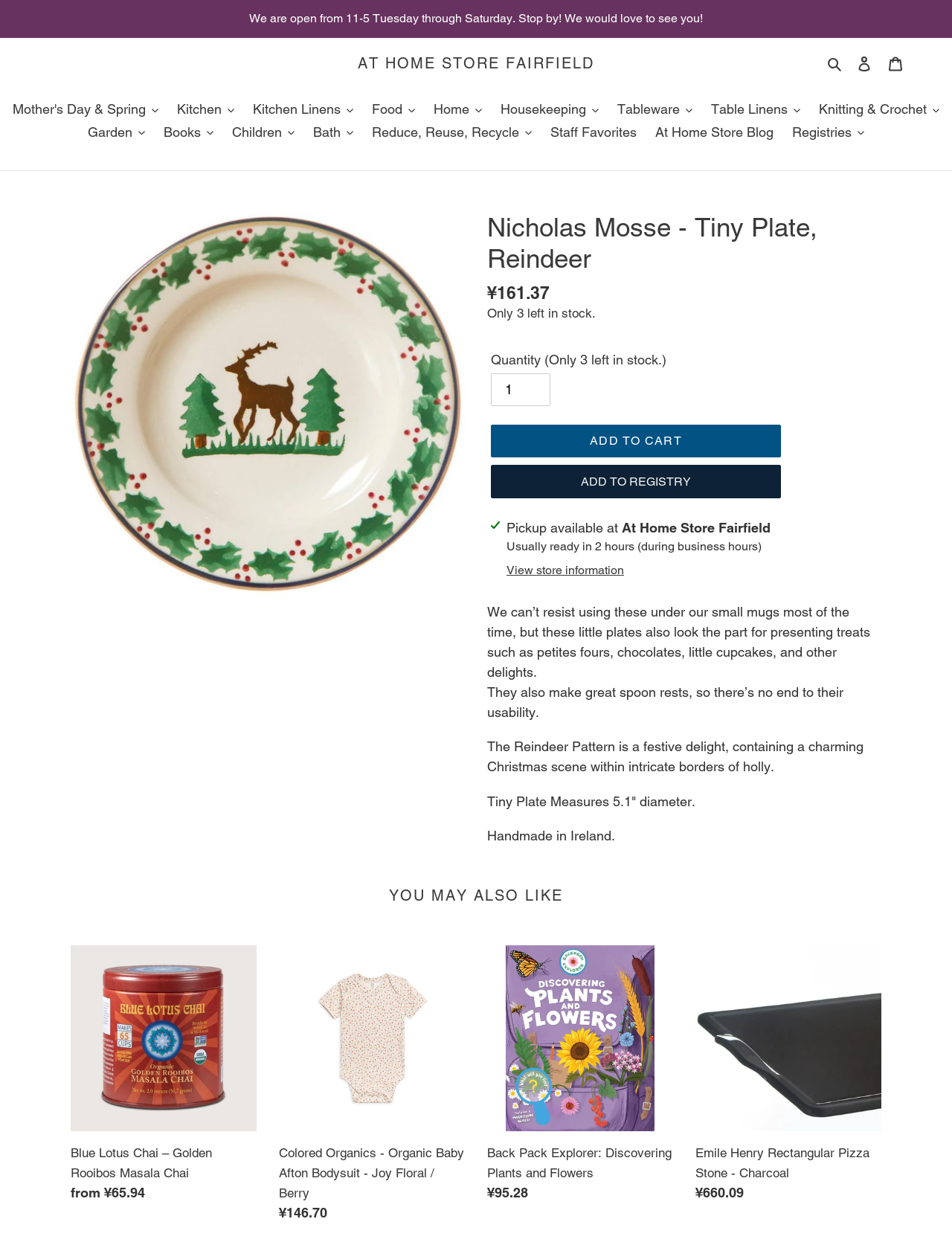Provide a comprehensive description of the webpage.

This webpage is about a product, specifically a tiny plate with a Reindeer pattern, sold by At Home Store Fairfield. At the top of the page, there is an announcement section that informs visitors of the store's operating hours. Below this section, there is a navigation menu with various categories such as "Mother's Day & Spring", "Kitchen", "Food", and more.

The main content of the page is dedicated to the product, featuring an image of the tiny plate on the left side. To the right of the image, there is a heading with the product name, followed by a description list that includes the regular price of ¥161.37. Below this, there is a heading that indicates the product is low in stock, with only three items left. A quantity selector and an "Add to cart" button are also present.

Further down the page, there is a detailed product description that highlights the plate's usability, its festive design, and its measurements. The description also mentions that the product is handmade in Ireland.

The page also features a "You may also like" section, which showcases three related products with images, names, and prices. These products include a Golden Rooibos Masala Chai, an Organic Baby Afton Bodysuit, and a Rectangular Pizza Stone.